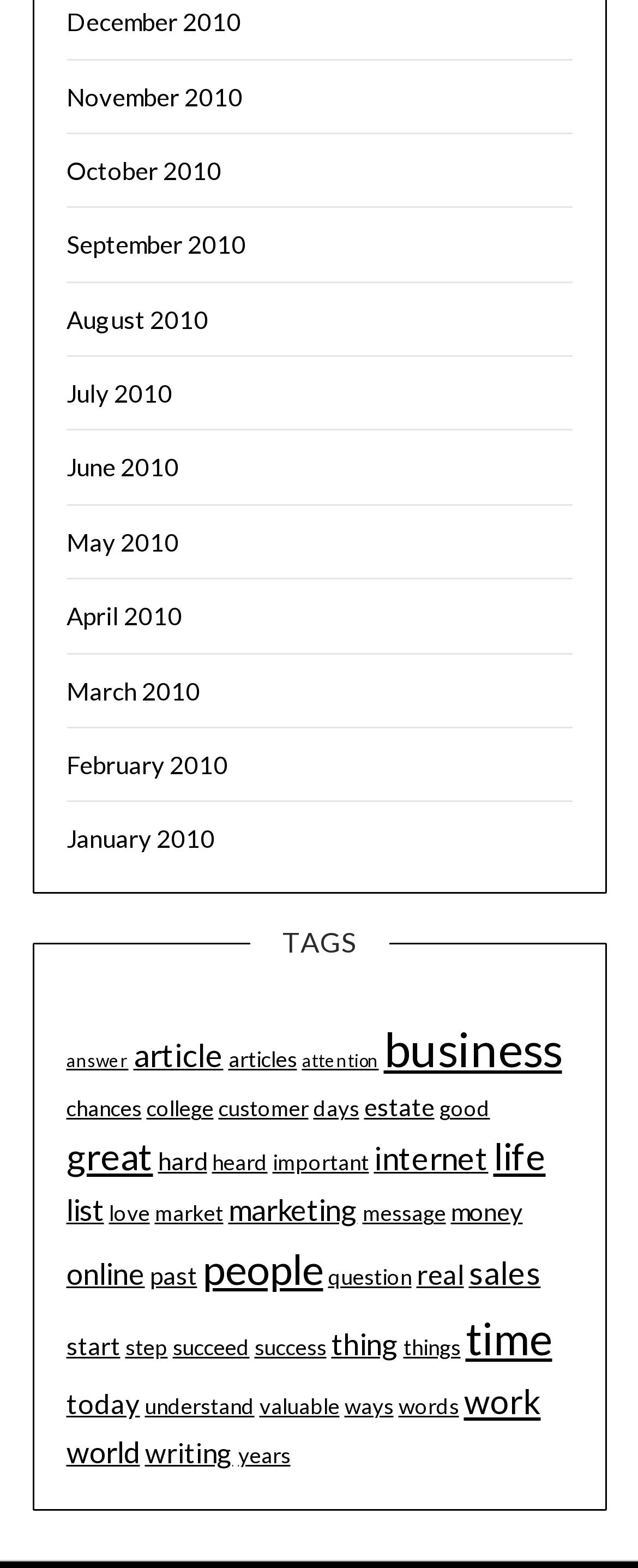How many items are in the 'business' category?
From the details in the image, answer the question comprehensively.

I found the link 'business (22 items)' under the 'TAGS' heading and read the number of items associated with it, which is 22.